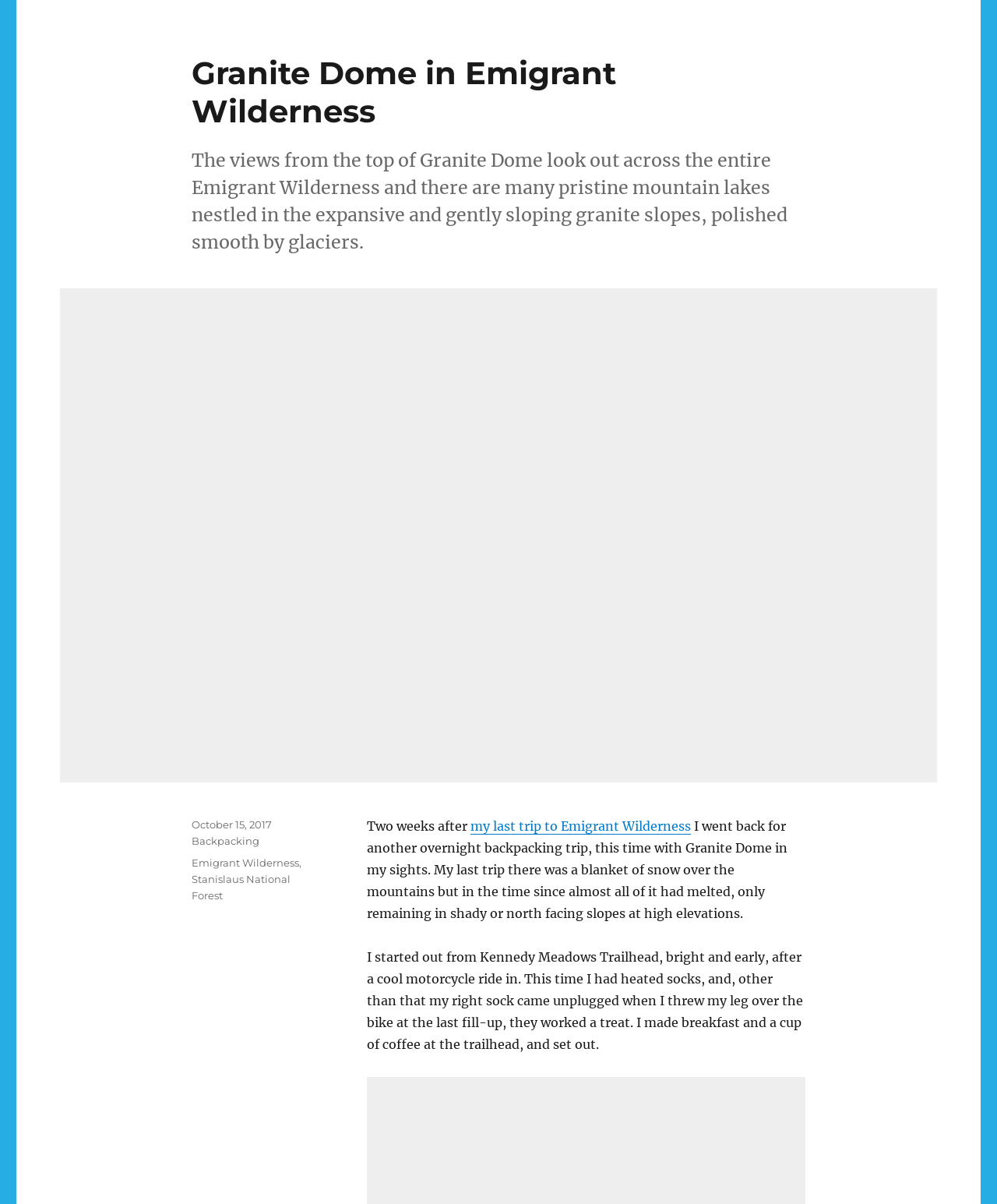Answer the following query with a single word or phrase:
Where did the author start their backpacking trip?

Kennedy Meadows Trailhead